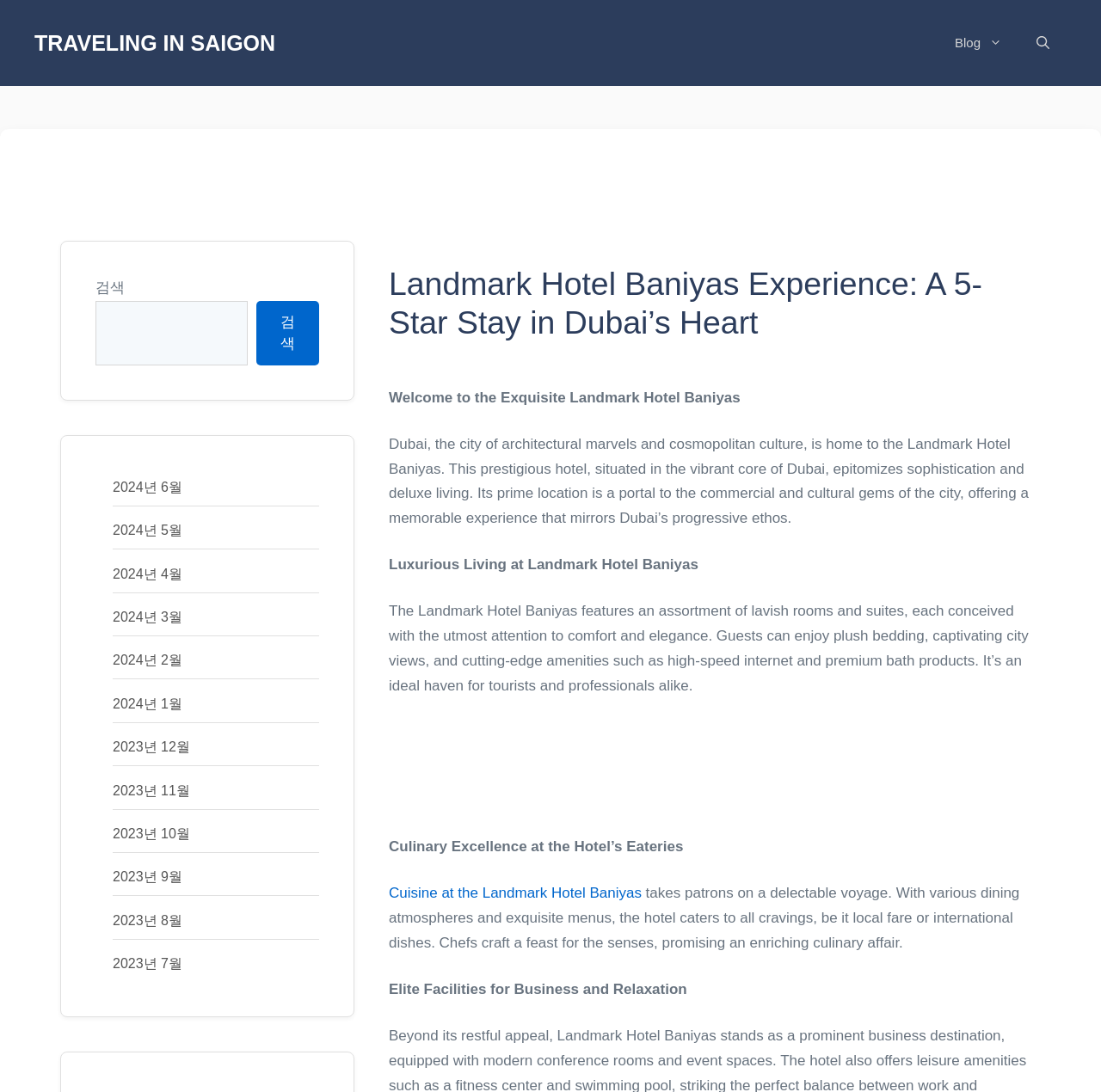Please locate the bounding box coordinates of the element that should be clicked to achieve the given instruction: "Check the cuisine at the Landmark Hotel Baniyas".

[0.353, 0.81, 0.583, 0.825]